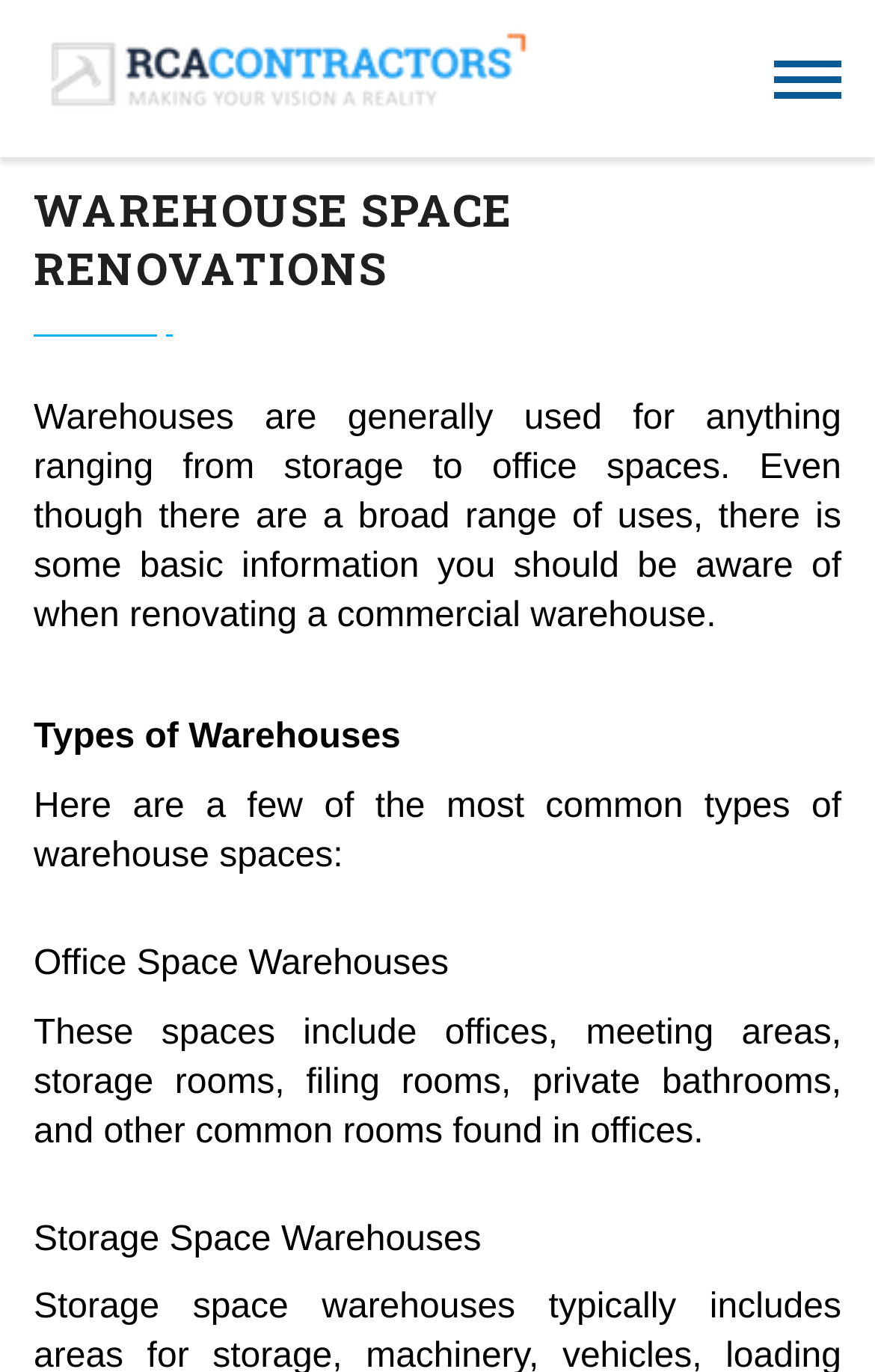How many types of warehouse spaces are mentioned?
Answer the question with a thorough and detailed explanation.

The webpage mentions different types of warehouse spaces, including office space warehouses and storage space warehouses. There might be other types mentioned as well, but at least three are explicitly stated.